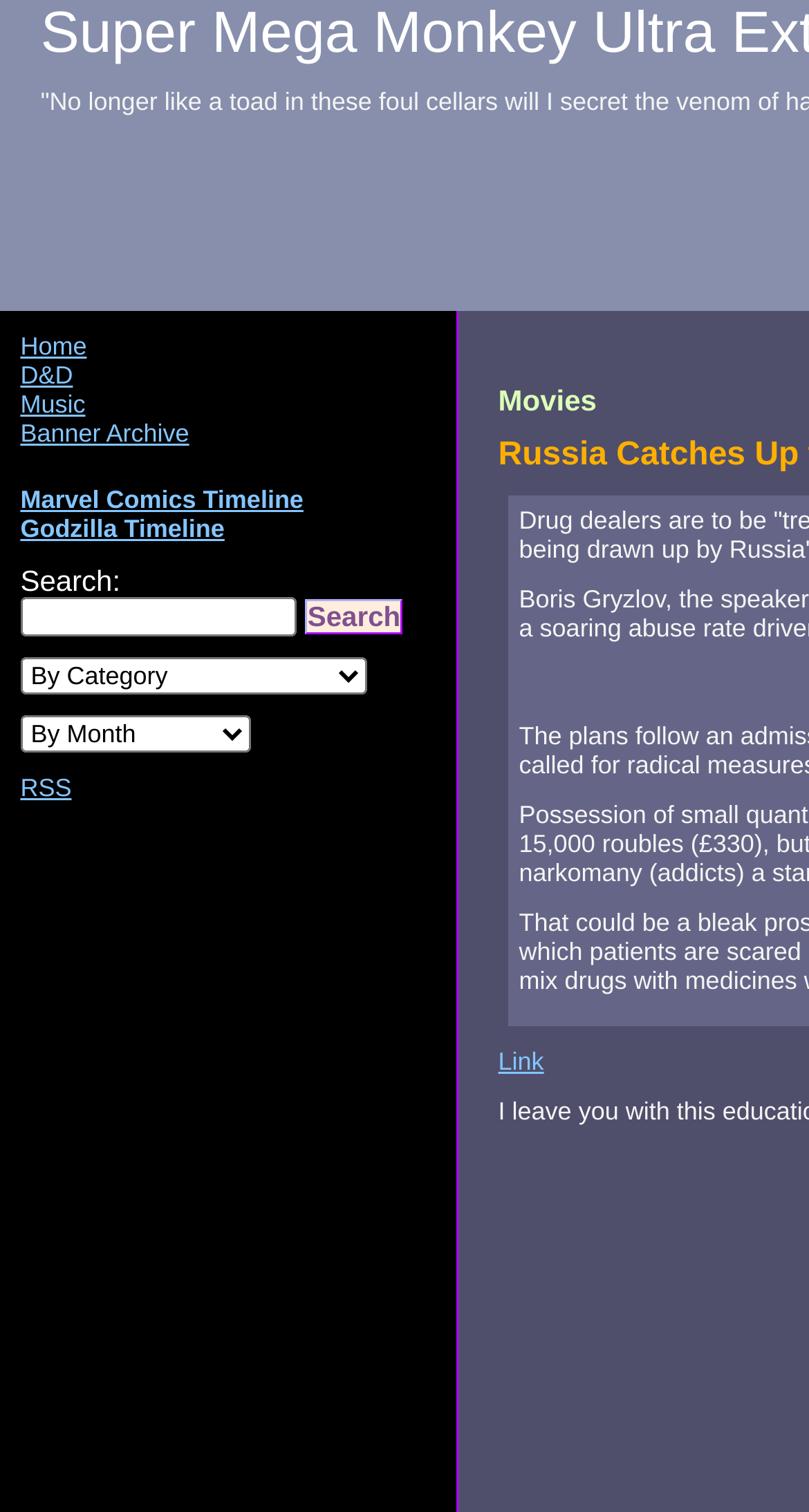What is the last link in the webpage?
Based on the screenshot, respond with a single word or phrase.

Link